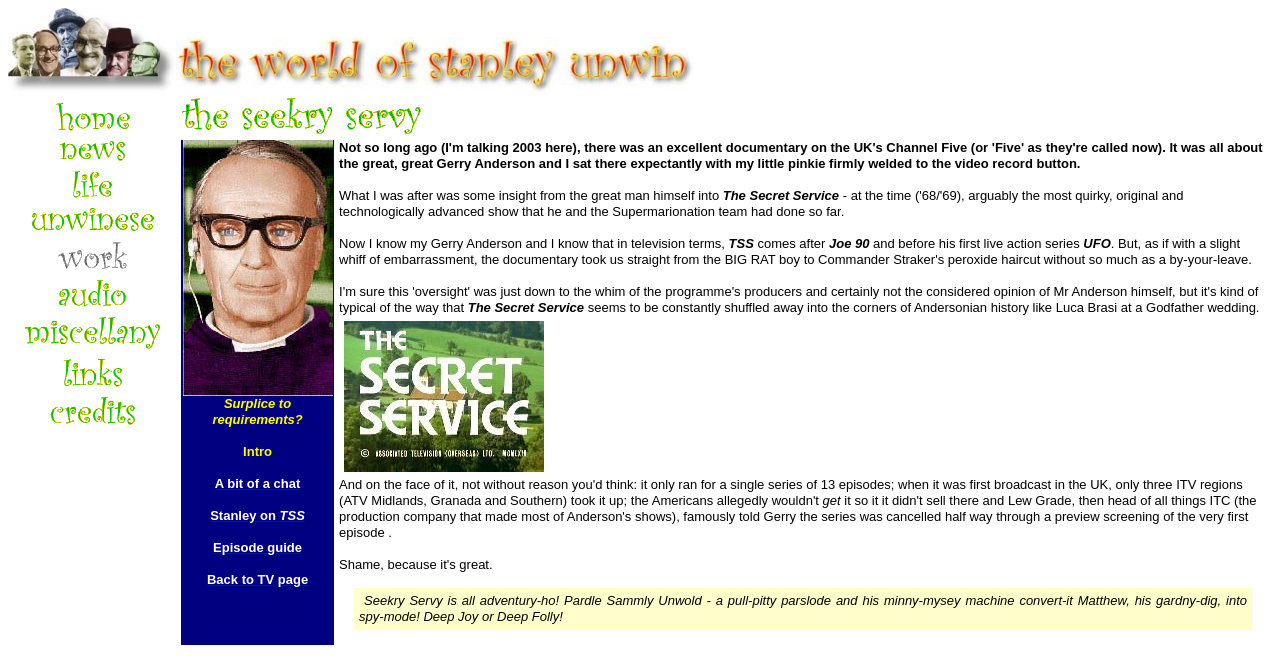Given the element description, predict the bounding box coordinates in the format (top-left x, top-left y, bottom-right x, bottom-right y), using floating point numbers between 0 and 1: Stanley on TSS

[0.164, 0.754, 0.238, 0.779]